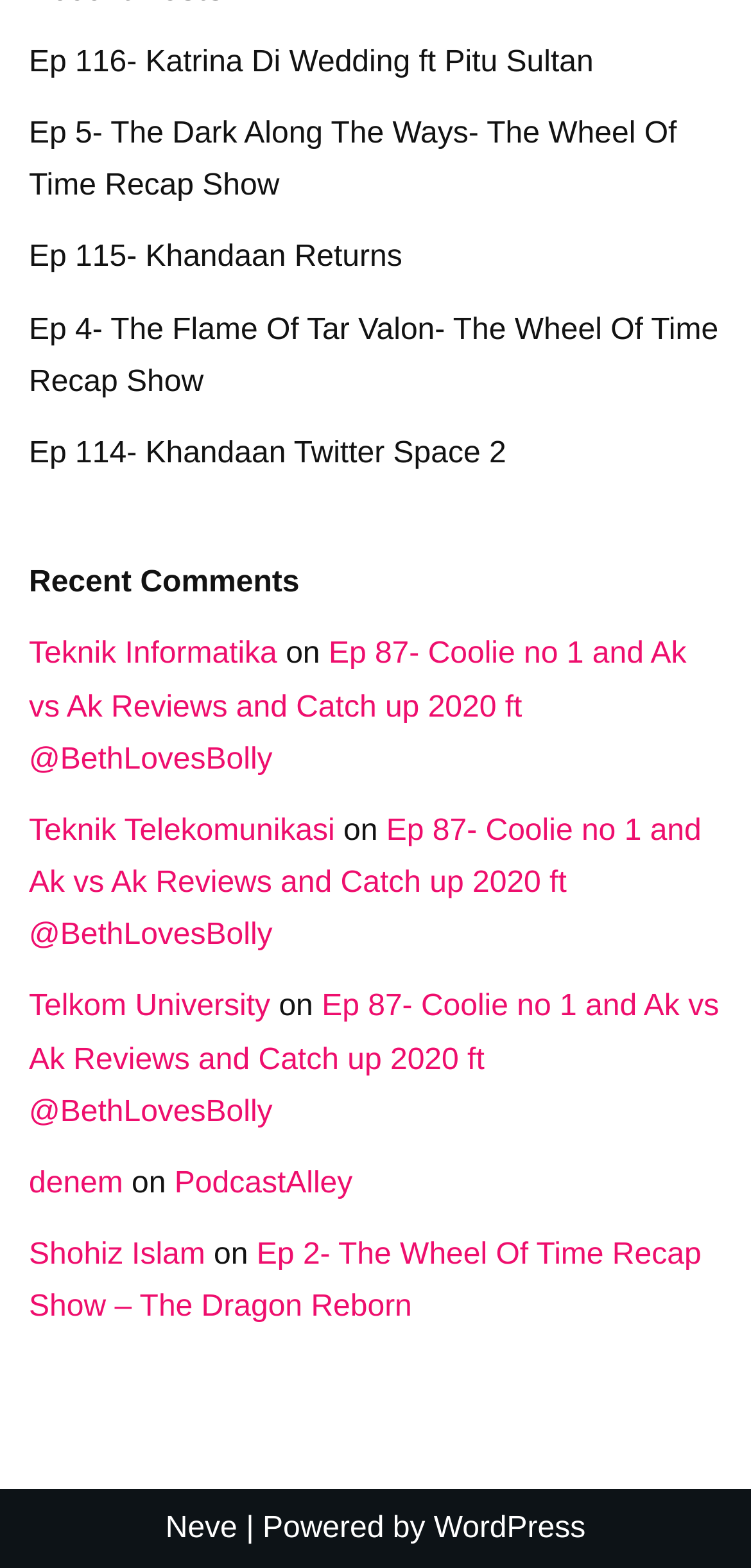Please identify the bounding box coordinates of the element I should click to complete this instruction: 'Visit the WordPress website'. The coordinates should be given as four float numbers between 0 and 1, like this: [left, top, right, bottom].

[0.578, 0.964, 0.78, 0.985]